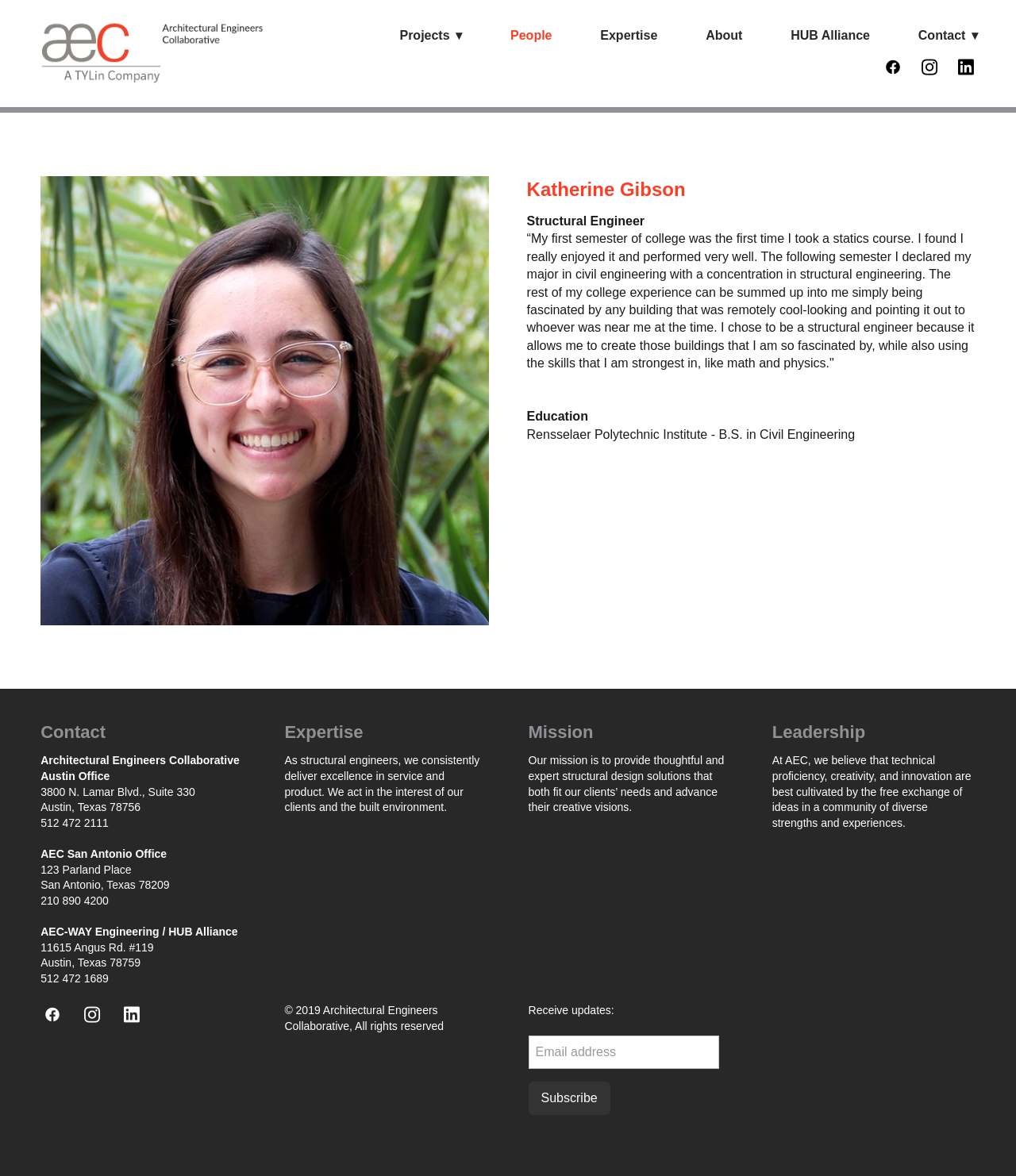What is the education background of Katherine Gibson?
Based on the image, answer the question in a detailed manner.

Katherine Gibson's education background is mentioned in the section that describes her background and experience, which states that she has a B.S. in Civil Engineering from Rensselaer Polytechnic Institute.